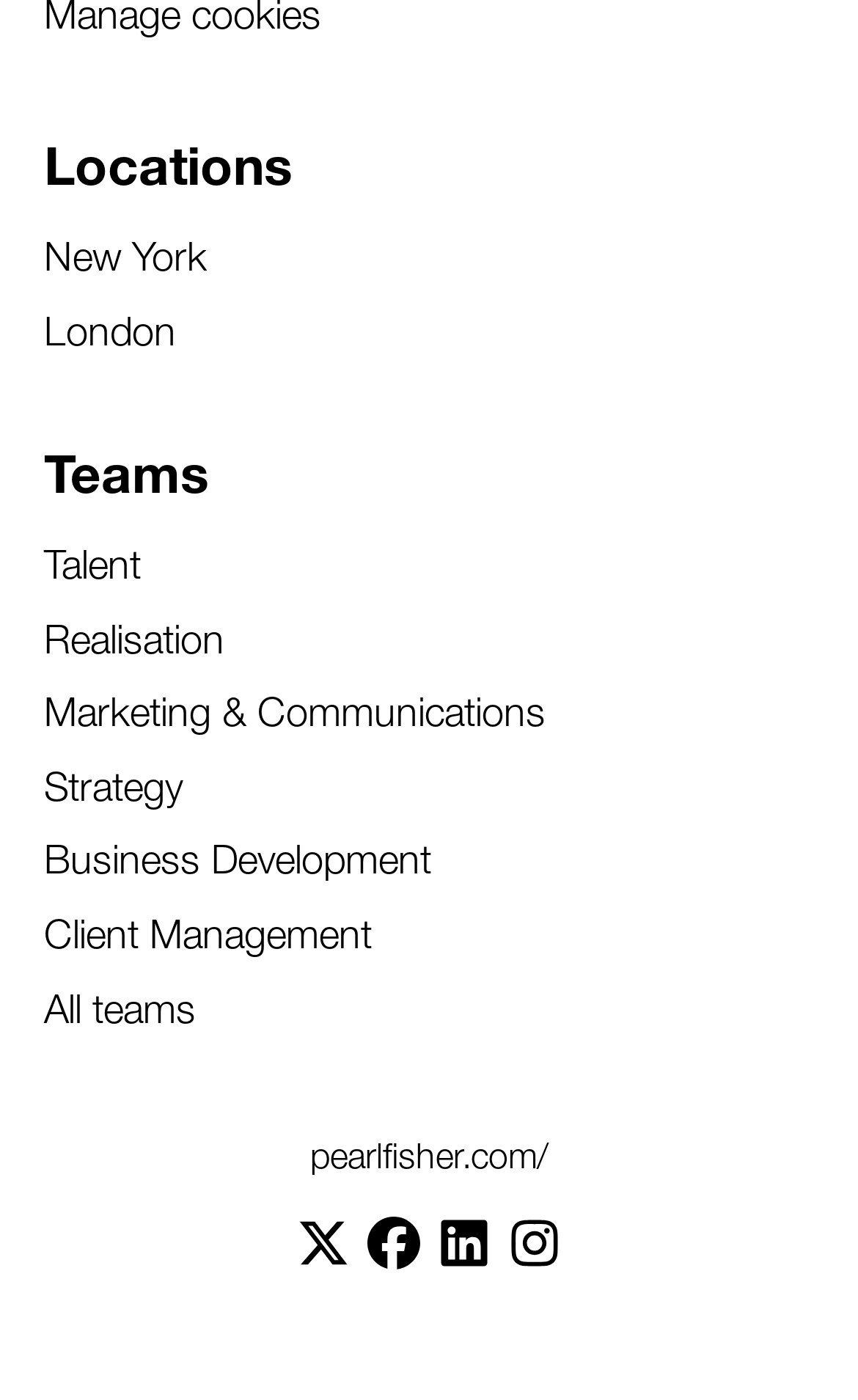What social media platforms are linked?
Look at the image and respond with a one-word or short phrase answer.

Twitter, Facebook, LinkedIn, Instagram